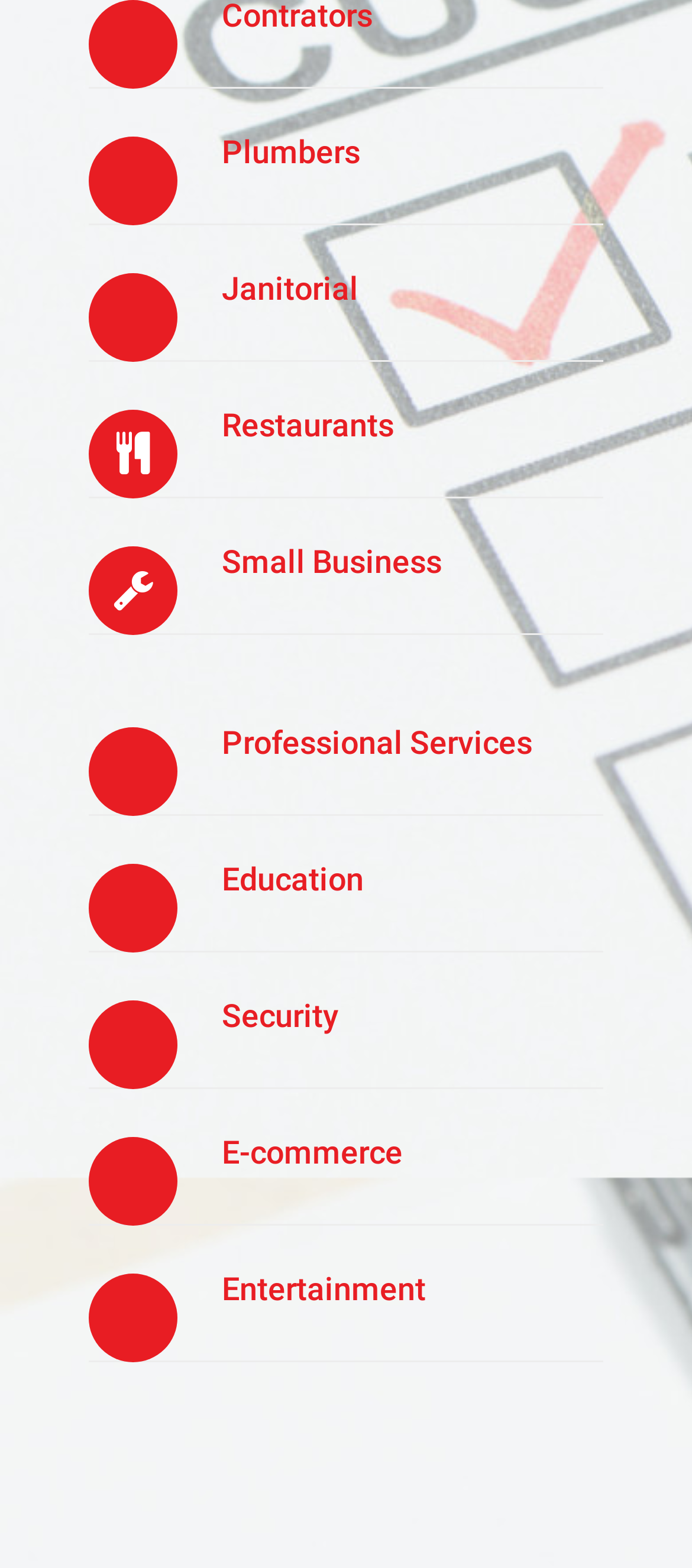Kindly provide the bounding box coordinates of the section you need to click on to fulfill the given instruction: "Explore janitorial services".

[0.321, 0.172, 0.518, 0.196]